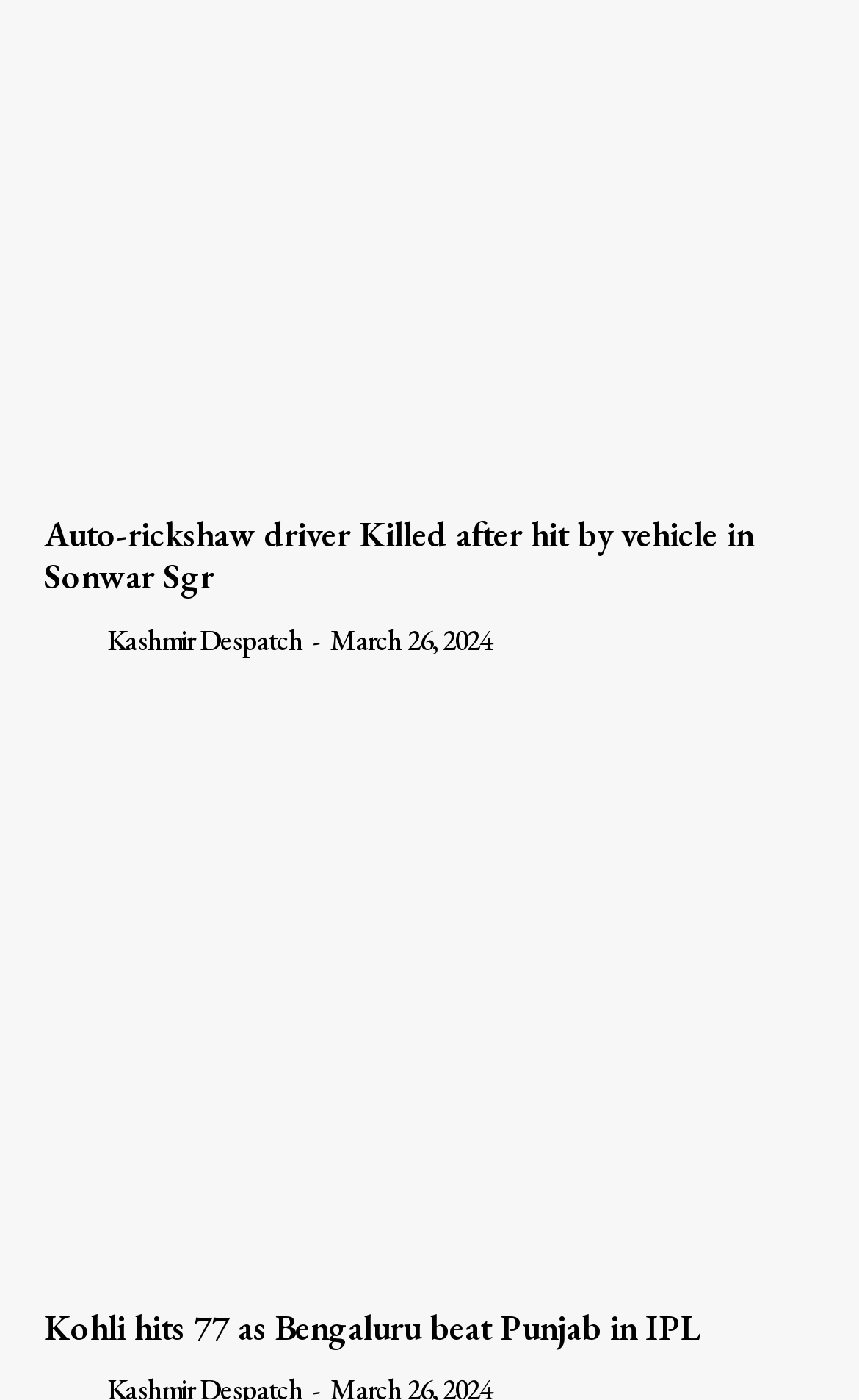Provide a brief response in the form of a single word or phrase:
Is there an image associated with the author of the first news article?

Yes